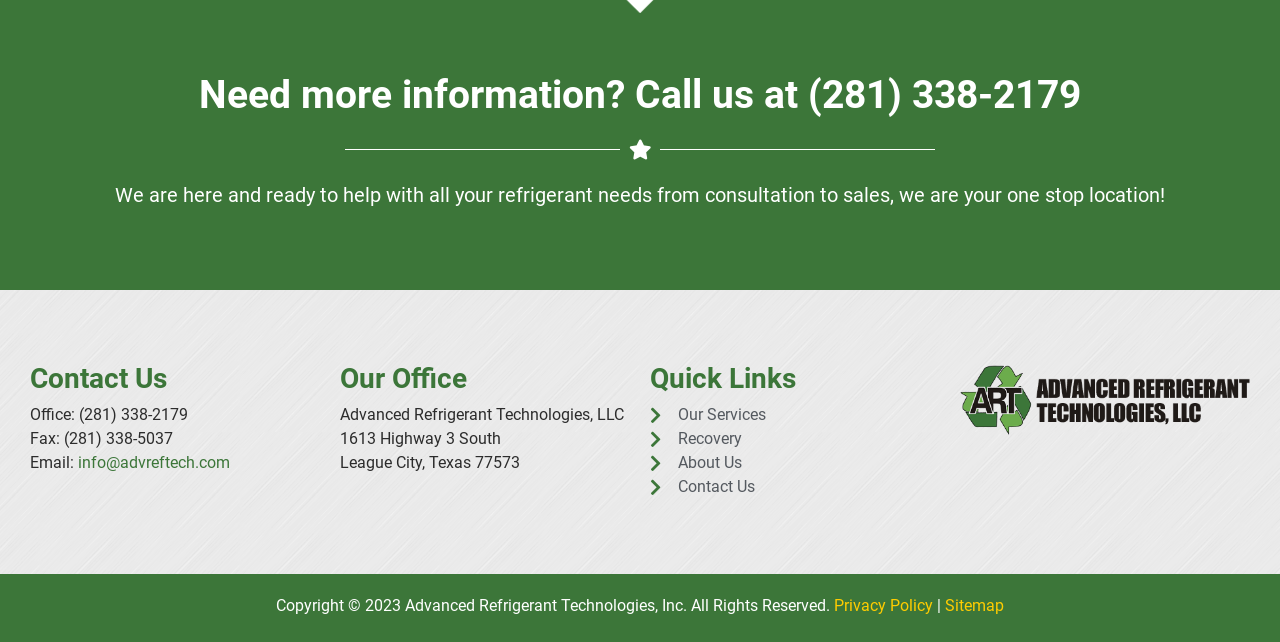What is the phone number to call for more information?
Give a one-word or short phrase answer based on the image.

(281) 338-2179